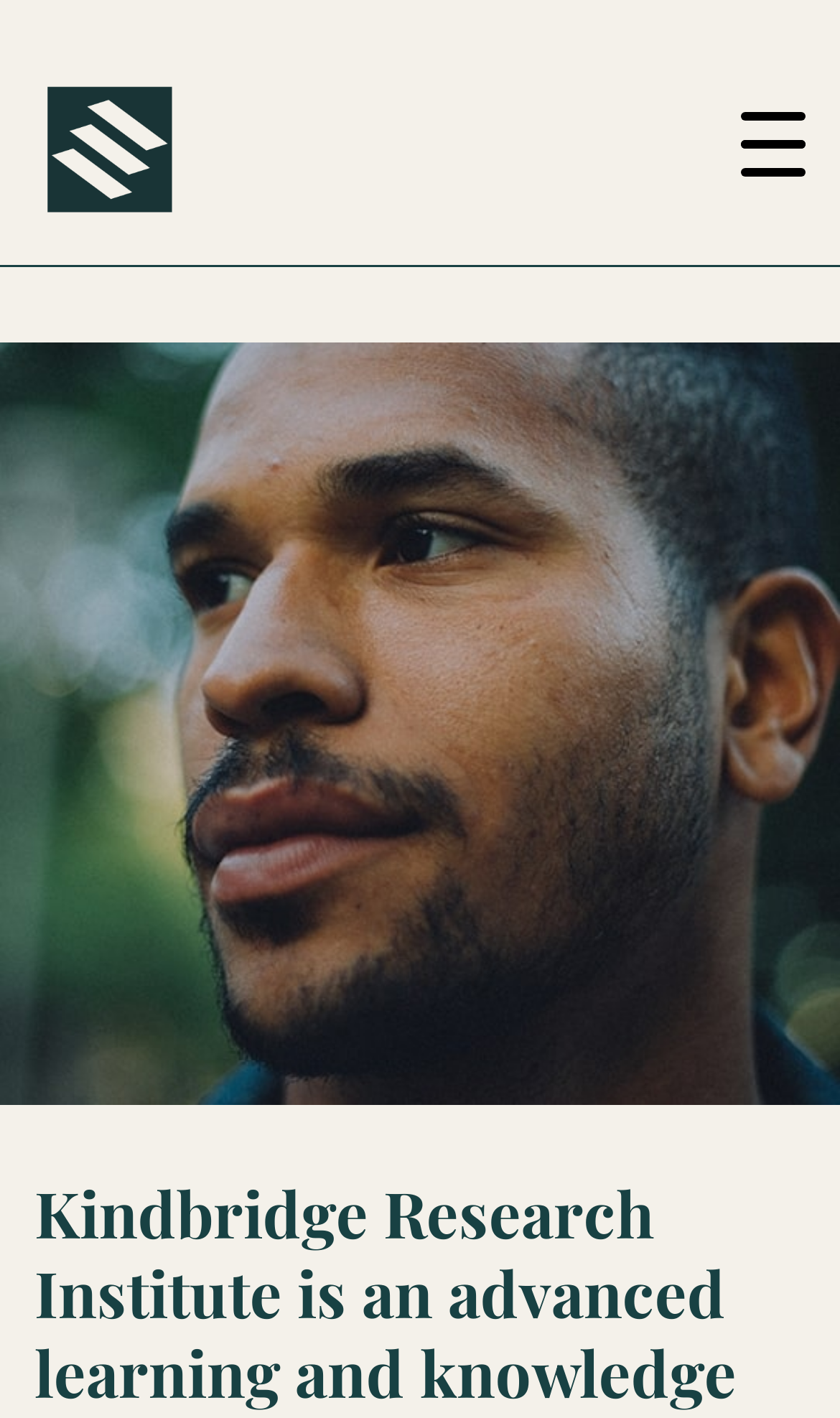Bounding box coordinates are specified in the format (top-left x, top-left y, bottom-right x, bottom-right y). All values are floating point numbers bounded between 0 and 1. Please provide the bounding box coordinate of the region this sentence describes: alt="Kindbridge Research Institute"

[0.041, 0.05, 0.221, 0.161]